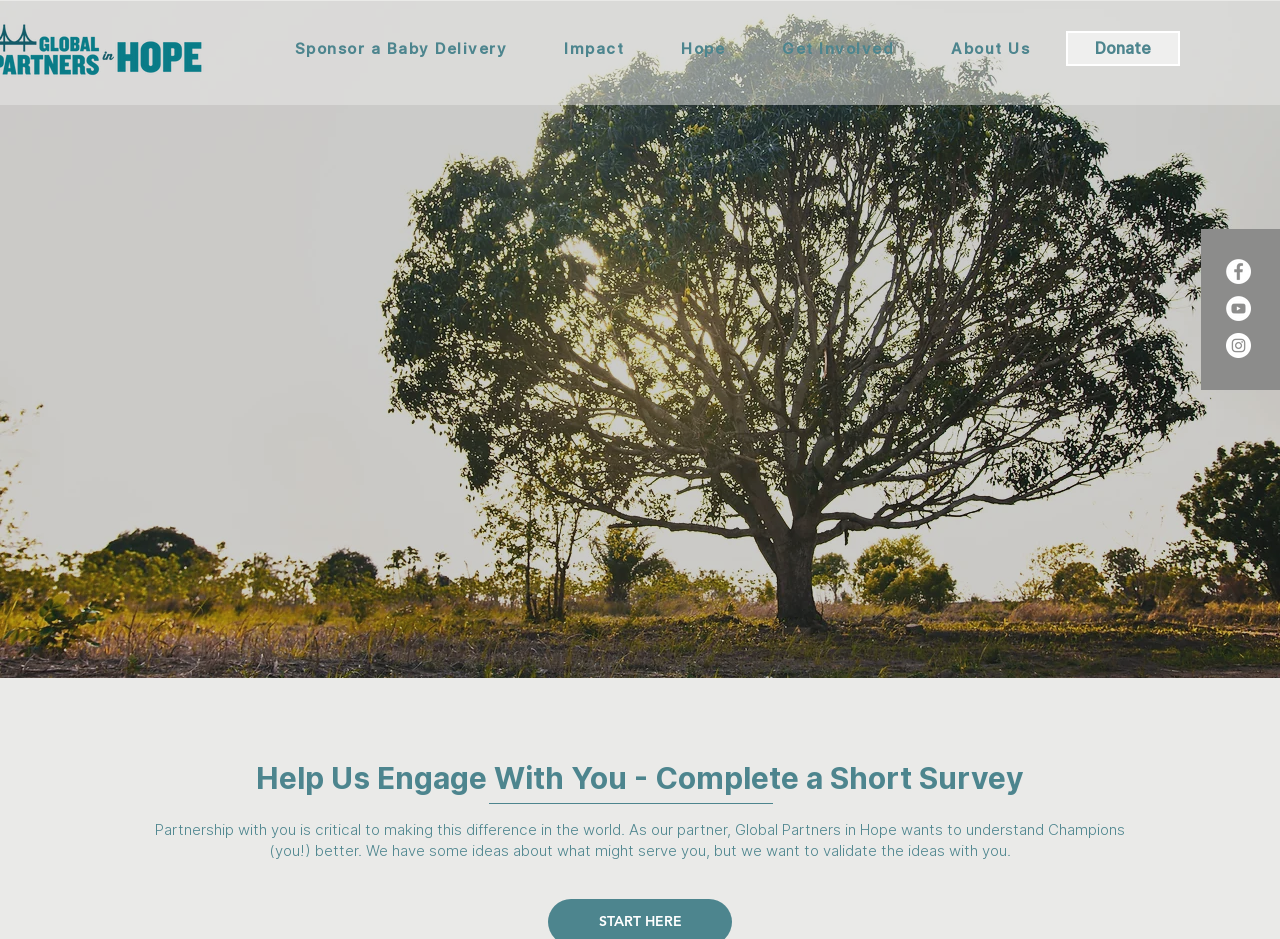Locate the bounding box coordinates of the clickable part needed for the task: "Click Donate".

[0.833, 0.033, 0.922, 0.07]